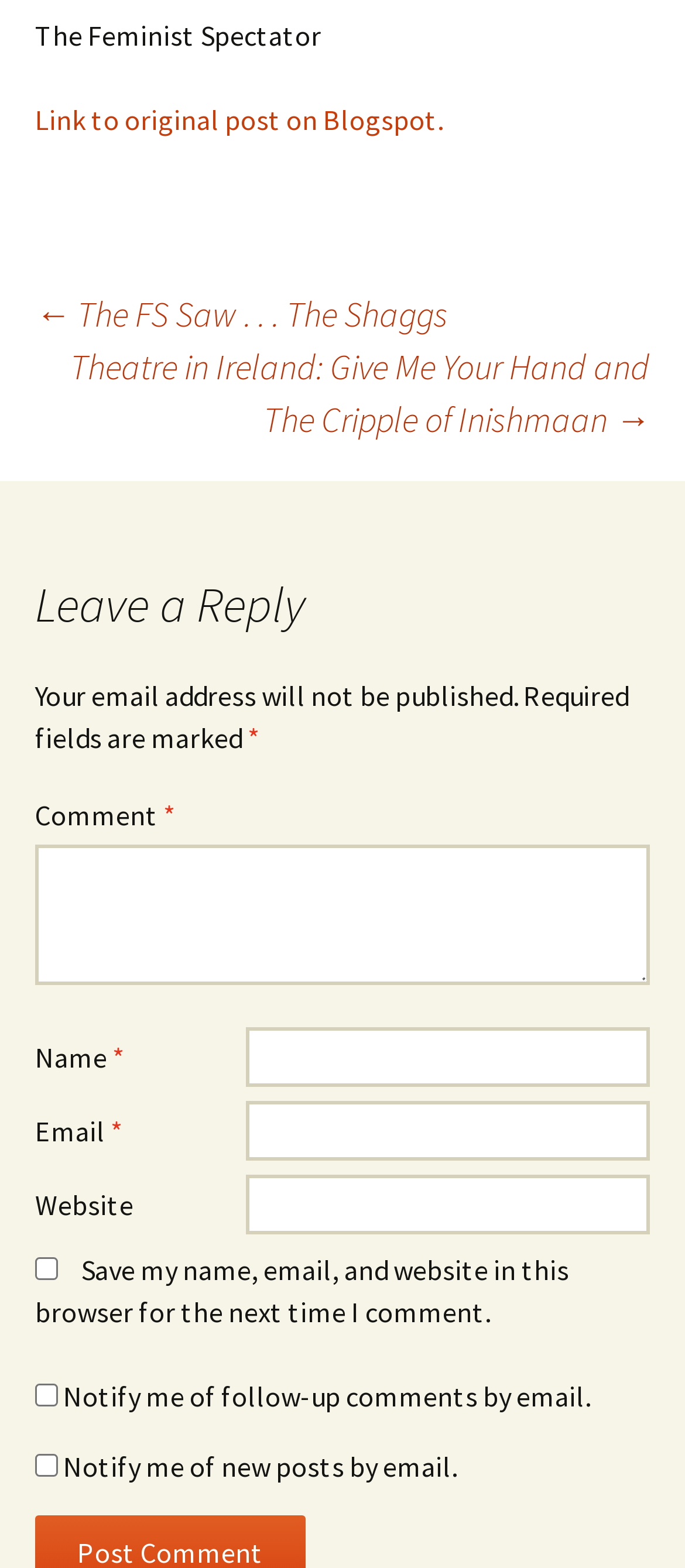What is the title of the blog?
Look at the image and answer the question with a single word or phrase.

The Feminist Spectator